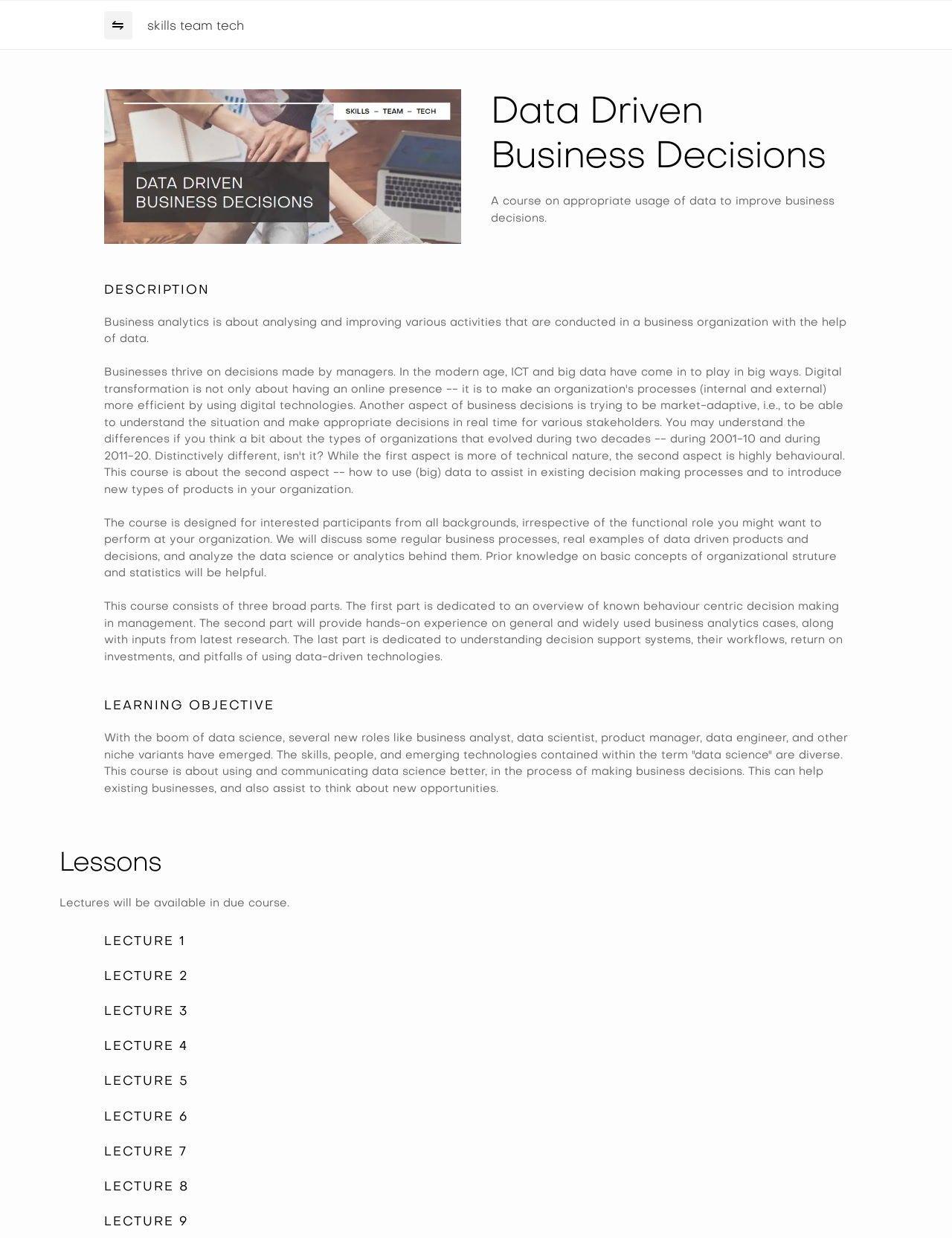Locate the primary headline on the webpage and provide its text.

Data Driven Business Decisions